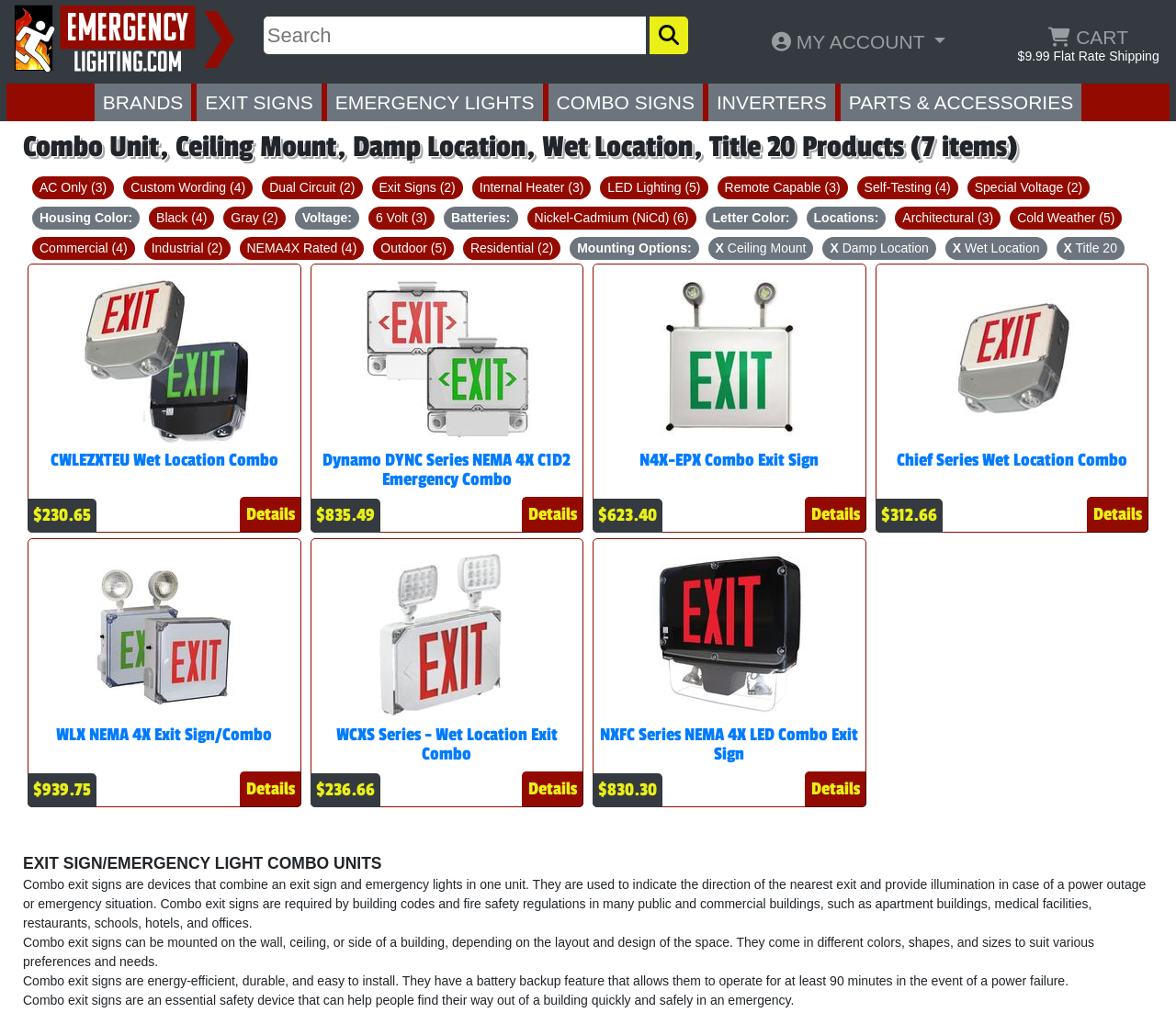Please specify the bounding box coordinates in the format (top-left x, top-left y, bottom-right x, bottom-right y), with all values as floating point numbers between 0 and 1. Identify the bounding box of the UI element described by: Remote Capable (3)

[0.61, 0.172, 0.721, 0.195]